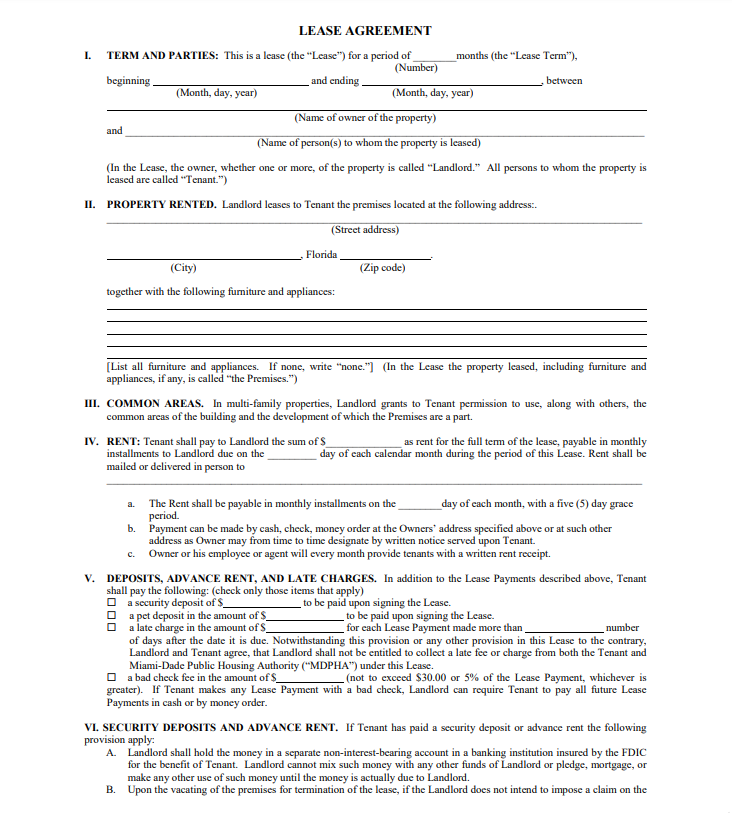Could you please study the image and provide a detailed answer to the question:
What is the purpose of the lease agreement format?

The format of the lease agreement is structured to guide users in filling out the necessary details for a formal lease arrangement, ensuring clarity and legal compliance in the leasing process.